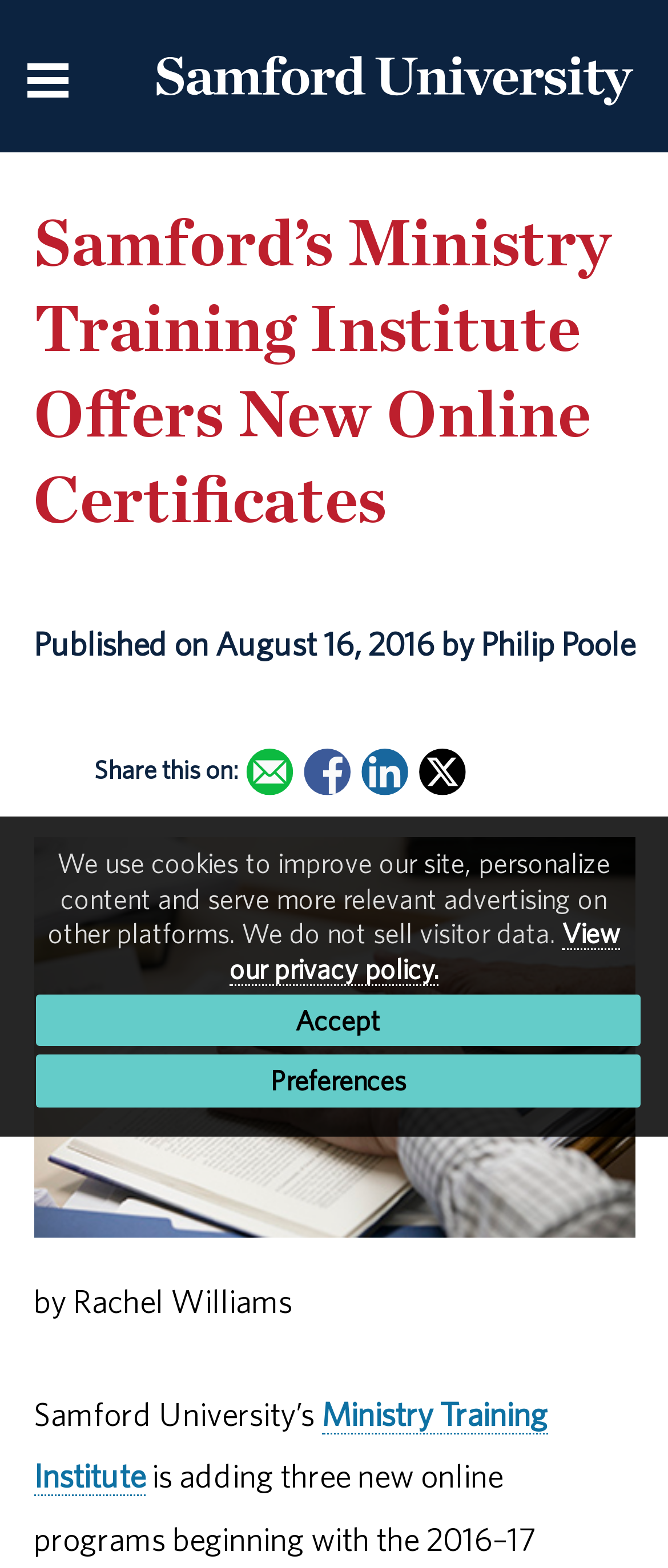Identify and provide the text content of the webpage's primary headline.

Samford’s Ministry Training Institute Offers New Online Certificates